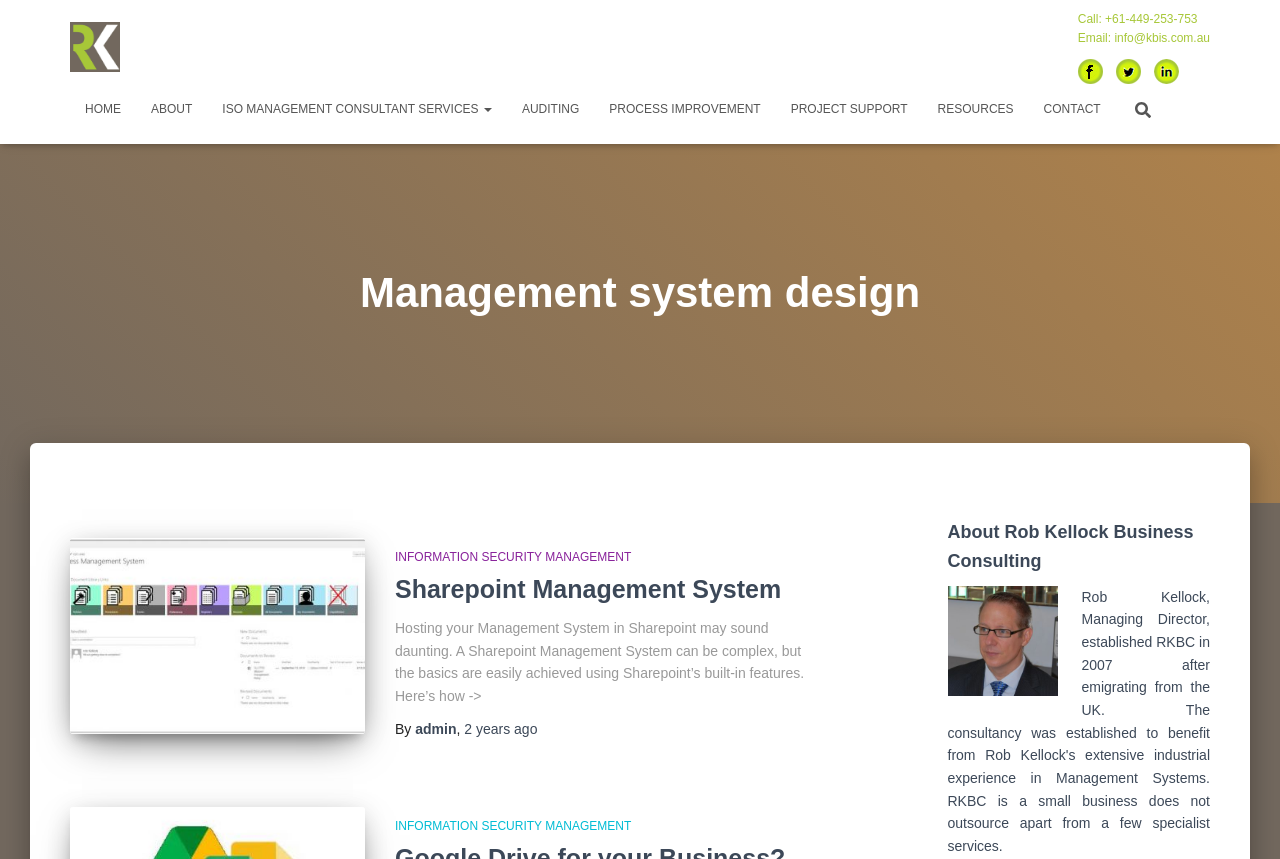Please identify the bounding box coordinates of the element that needs to be clicked to perform the following instruction: "Read about Management system design".

[0.131, 0.307, 0.869, 0.376]